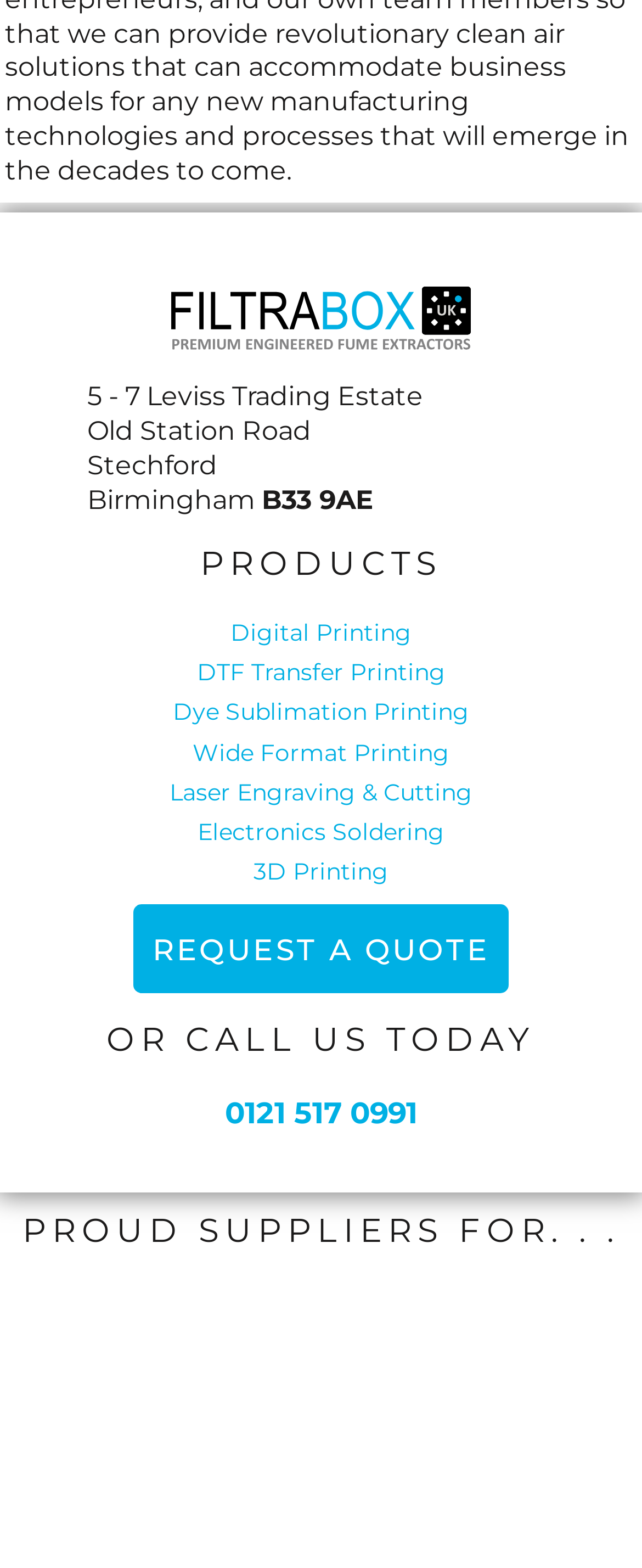Show the bounding box coordinates of the element that should be clicked to complete the task: "Request a quote".

[0.237, 0.595, 0.763, 0.618]